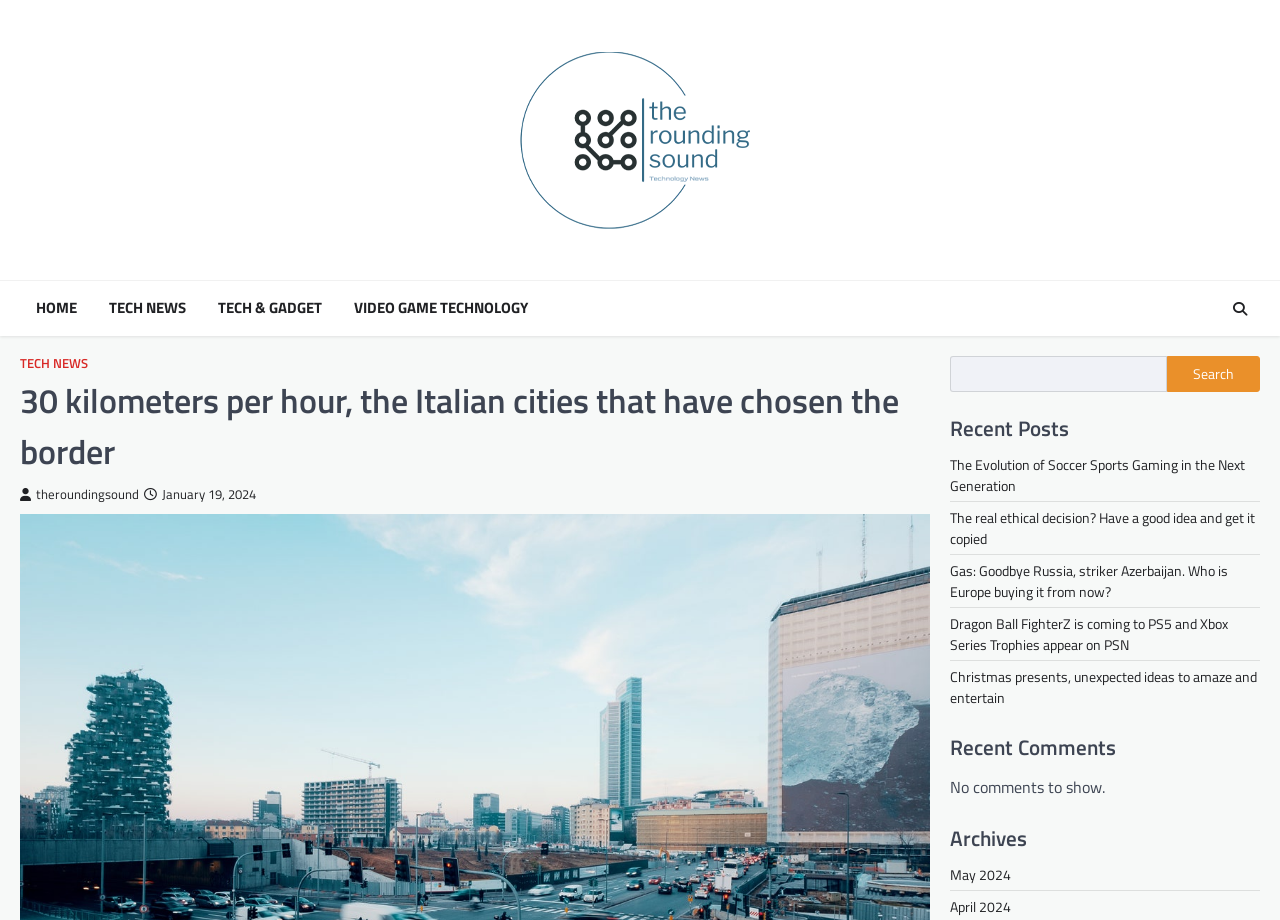Using the information in the image, give a comprehensive answer to the question: 
What is the date of the article?

The date of the article can be found by looking at the link with the icon '' next to it. The link text is 'January 19, 2024', which is the date of the article.